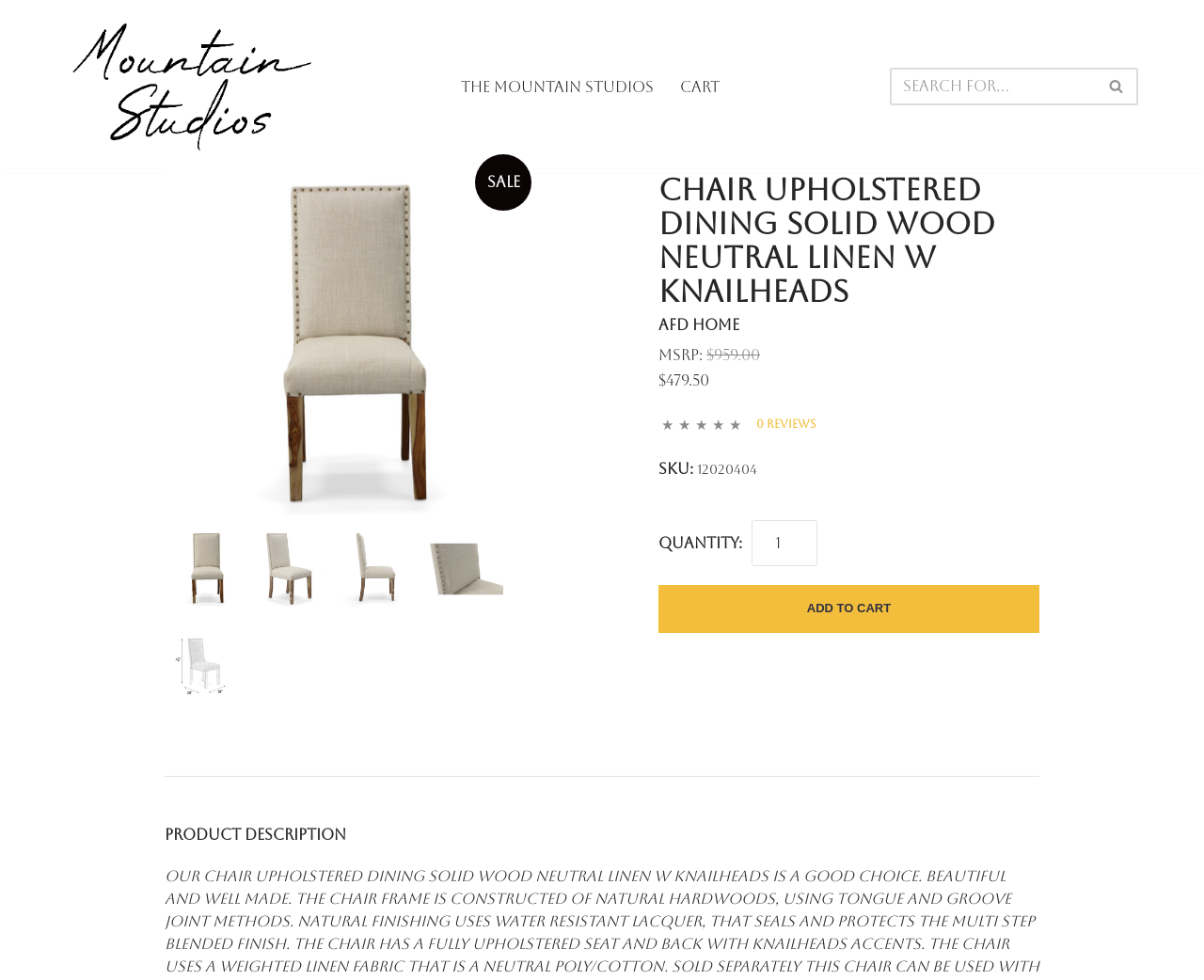Determine the bounding box coordinates of the target area to click to execute the following instruction: "Skip to content."

[0.0, 0.031, 0.023, 0.05]